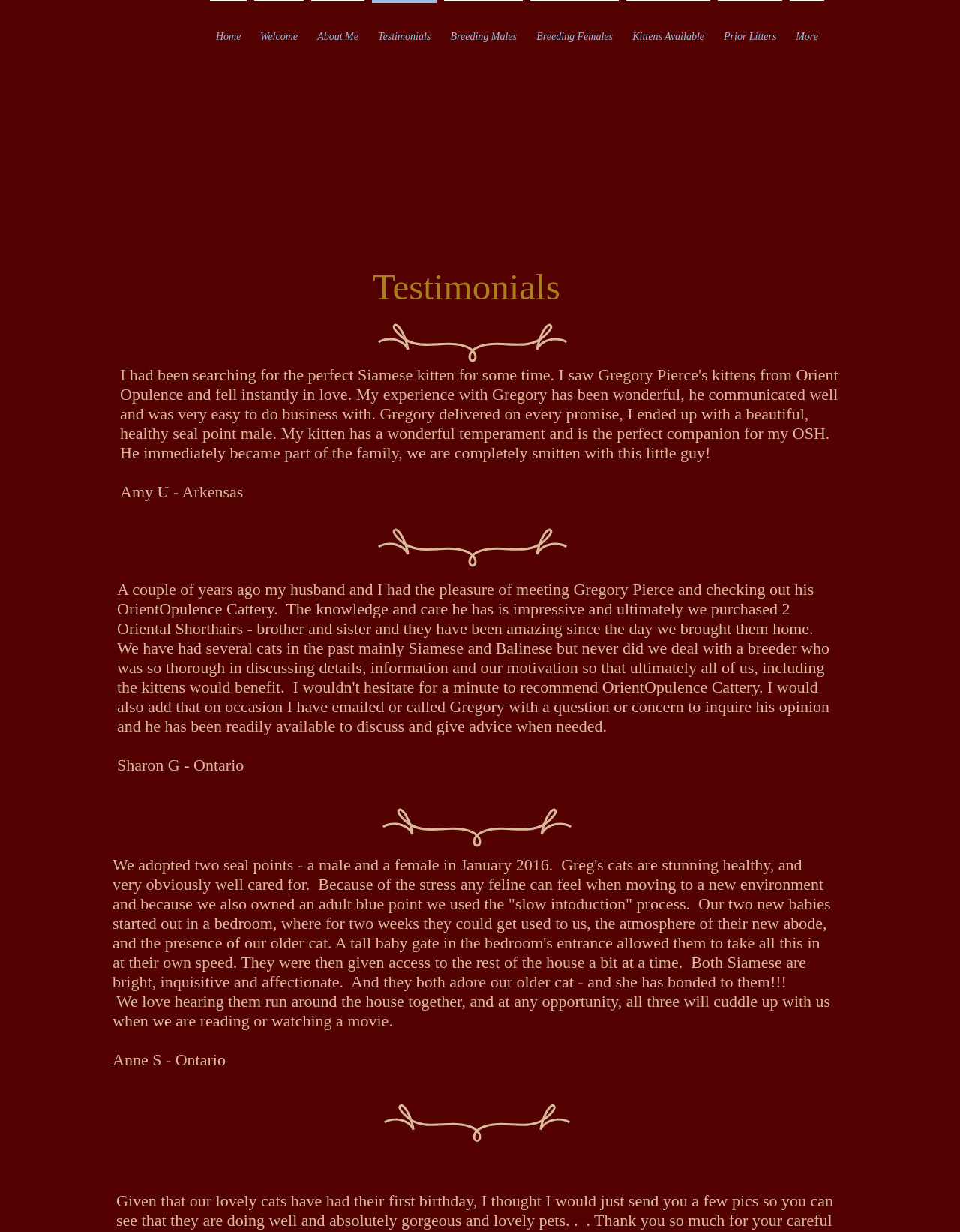Can you give a comprehensive explanation to the question given the content of the image?
How many links are in the navigation menu?

I counted the number of links in the navigation menu, which are 'Home', 'Welcome', 'About Me', 'Testimonials', 'Breeding Males', 'Breeding Females', 'Kittens Available', 'Prior Litters', and 'More'.